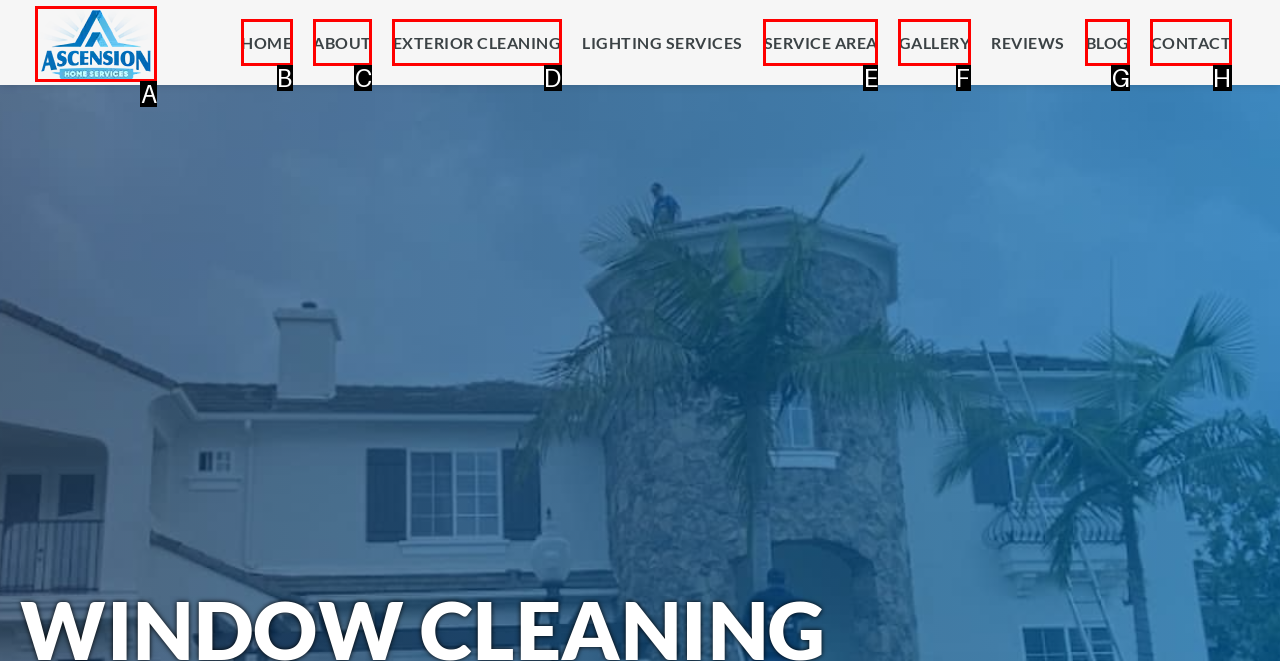Based on the element description: Blog, choose the HTML element that matches best. Provide the letter of your selected option.

G